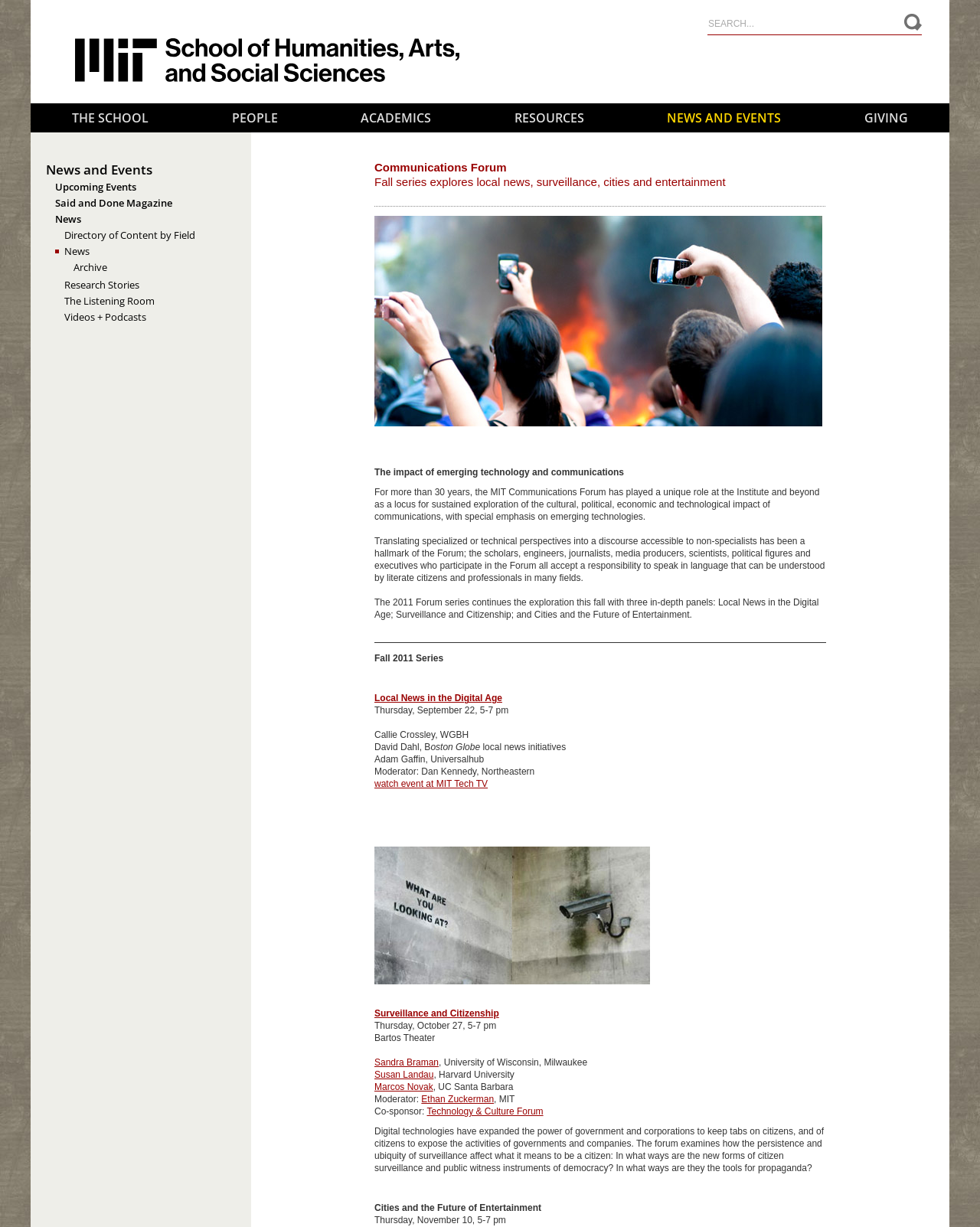Could you indicate the bounding box coordinates of the region to click in order to complete this instruction: "Go to the MIT School of Humanities, Arts, and Social Sciences page".

[0.077, 0.06, 0.469, 0.069]